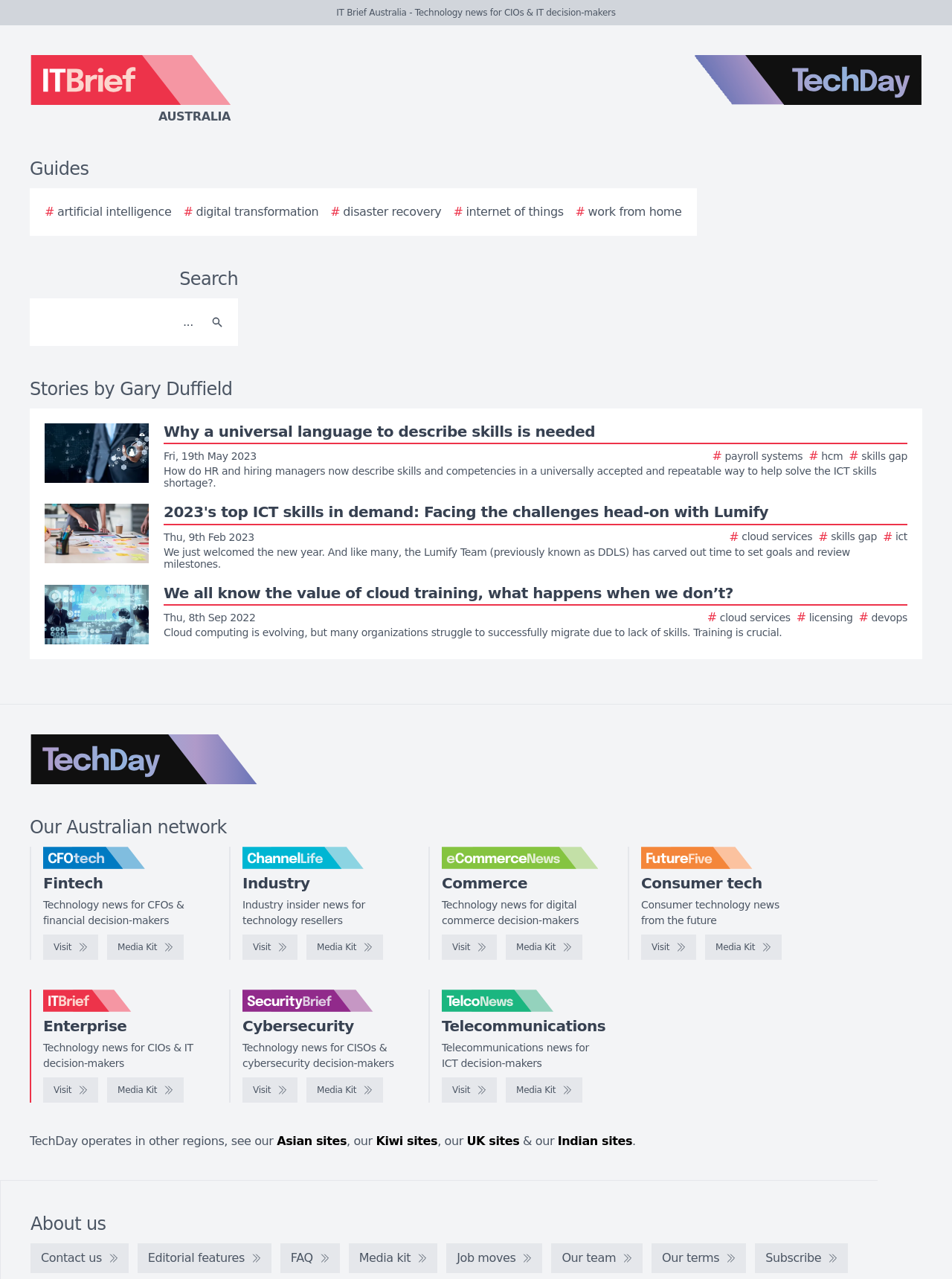Identify the bounding box for the described UI element: "parent_node: Consumer tech".

[0.673, 0.662, 0.838, 0.679]